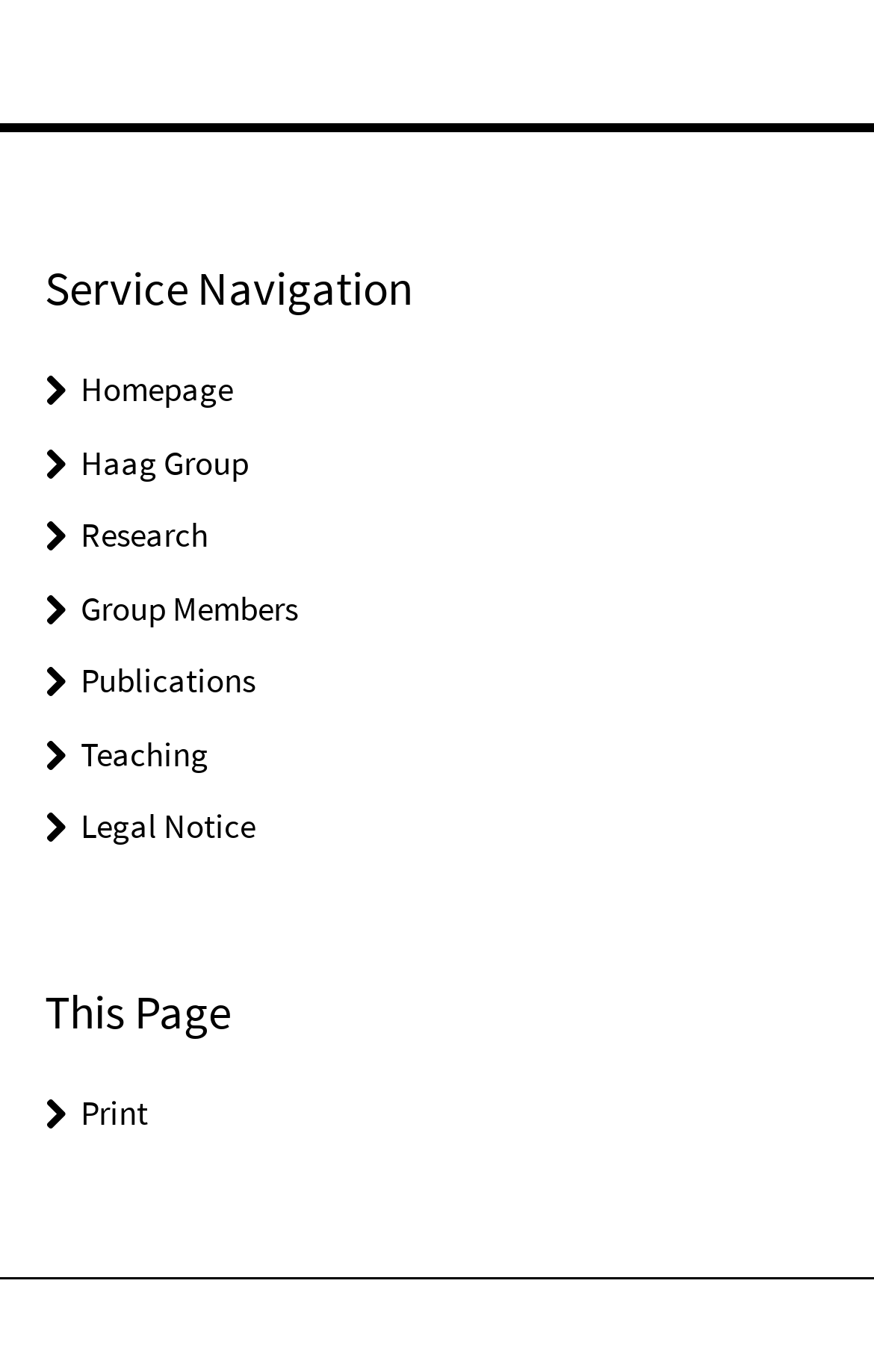Could you specify the bounding box coordinates for the clickable section to complete the following instruction: "print this page"?

[0.092, 0.796, 0.169, 0.827]